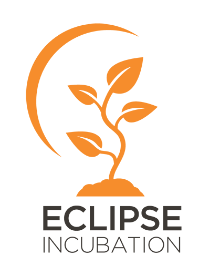Paint a vivid picture with your description of the image.

The image features the logo for the "Eclipse Incubation" project, which is part of the Eclipse Foundation. The design prominently includes a stylized plant sprouting from the ground, symbolizing growth and innovation, set against an orange crescent shape that represents the moon or the cycles of development. Below the plant, the text "ECLIPSE" is displayed in bold uppercase letters, followed by the word "INCUBATION" in a smaller font, signifying the project's focus on nurturing and developing new software projects within the Eclipse ecosystem. The overall color scheme and imagery convey a sense of vitality and forward momentum in technology development.